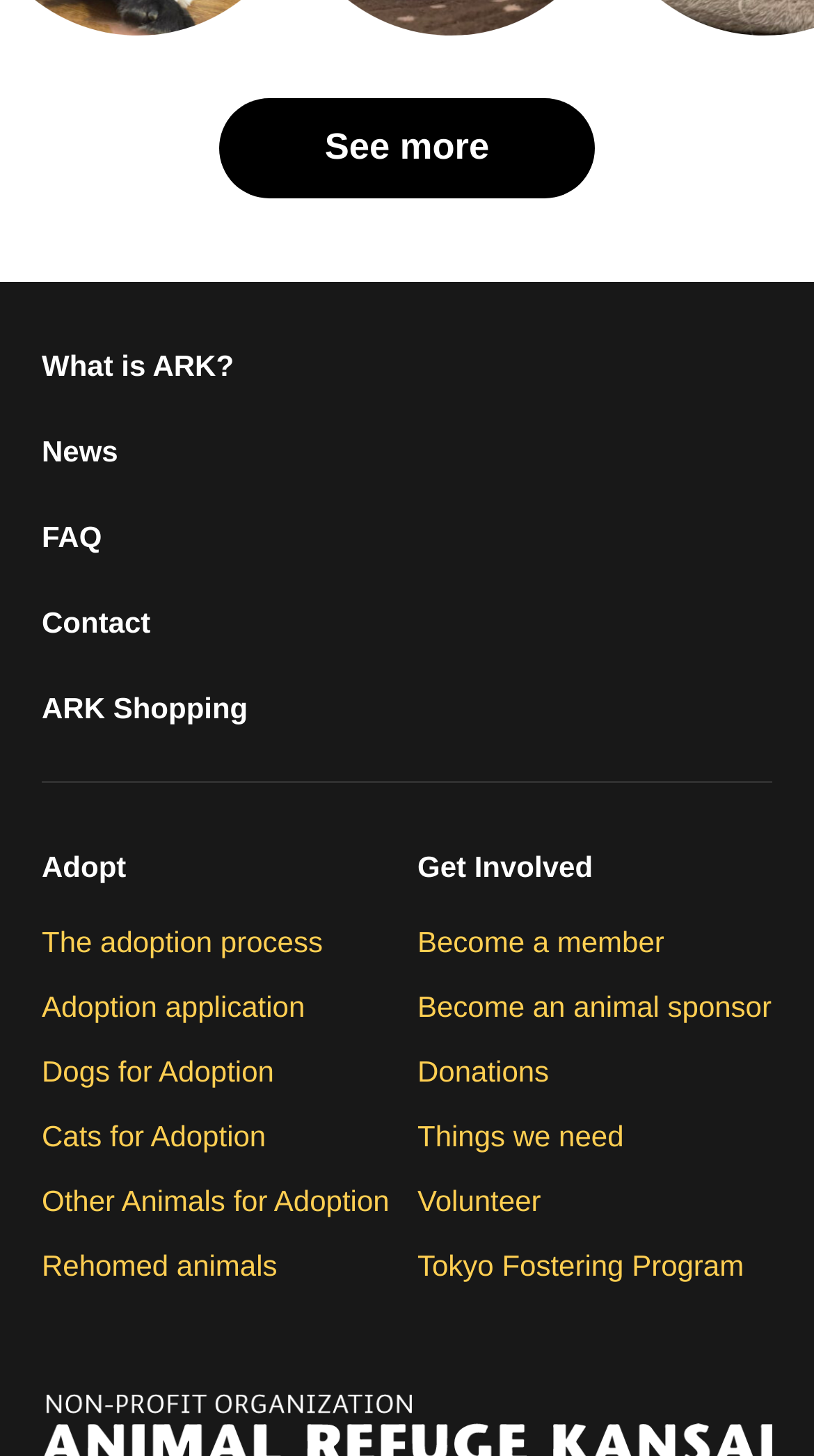Based on the image, provide a detailed and complete answer to the question: 
How many sections are there on the webpage?

There are 3 main sections on the webpage: the top left section with links like 'What is ARK?' and 'News', the top right section with links like 'Adopt' and 'Get Involved', and the bottom section with links like 'Rehomed animals' and 'Tokyo Fostering Program'. These sections are separated by their bounding box coordinates and content.